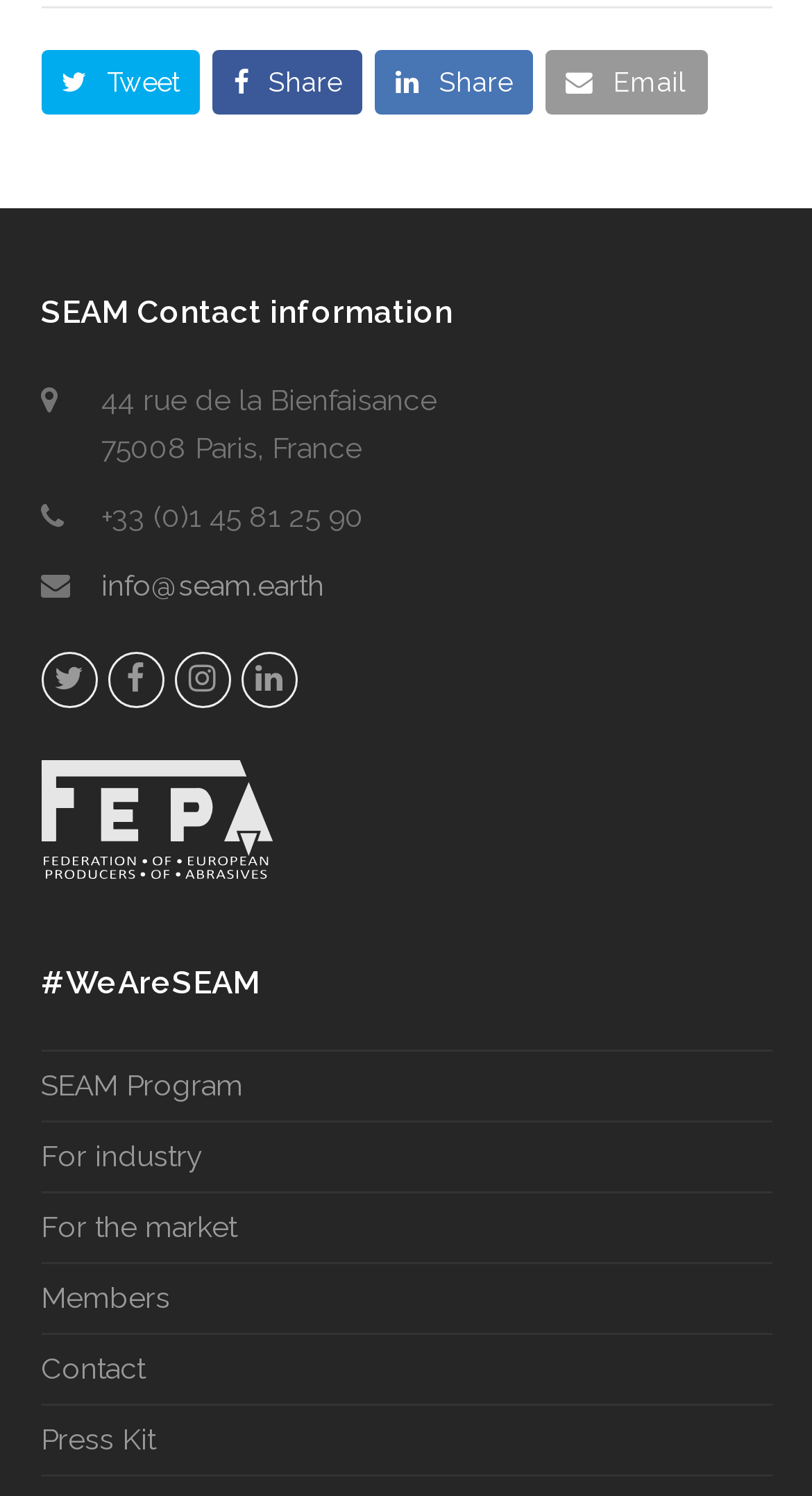How many social media links are available?
Please provide a single word or phrase as the answer based on the screenshot.

4